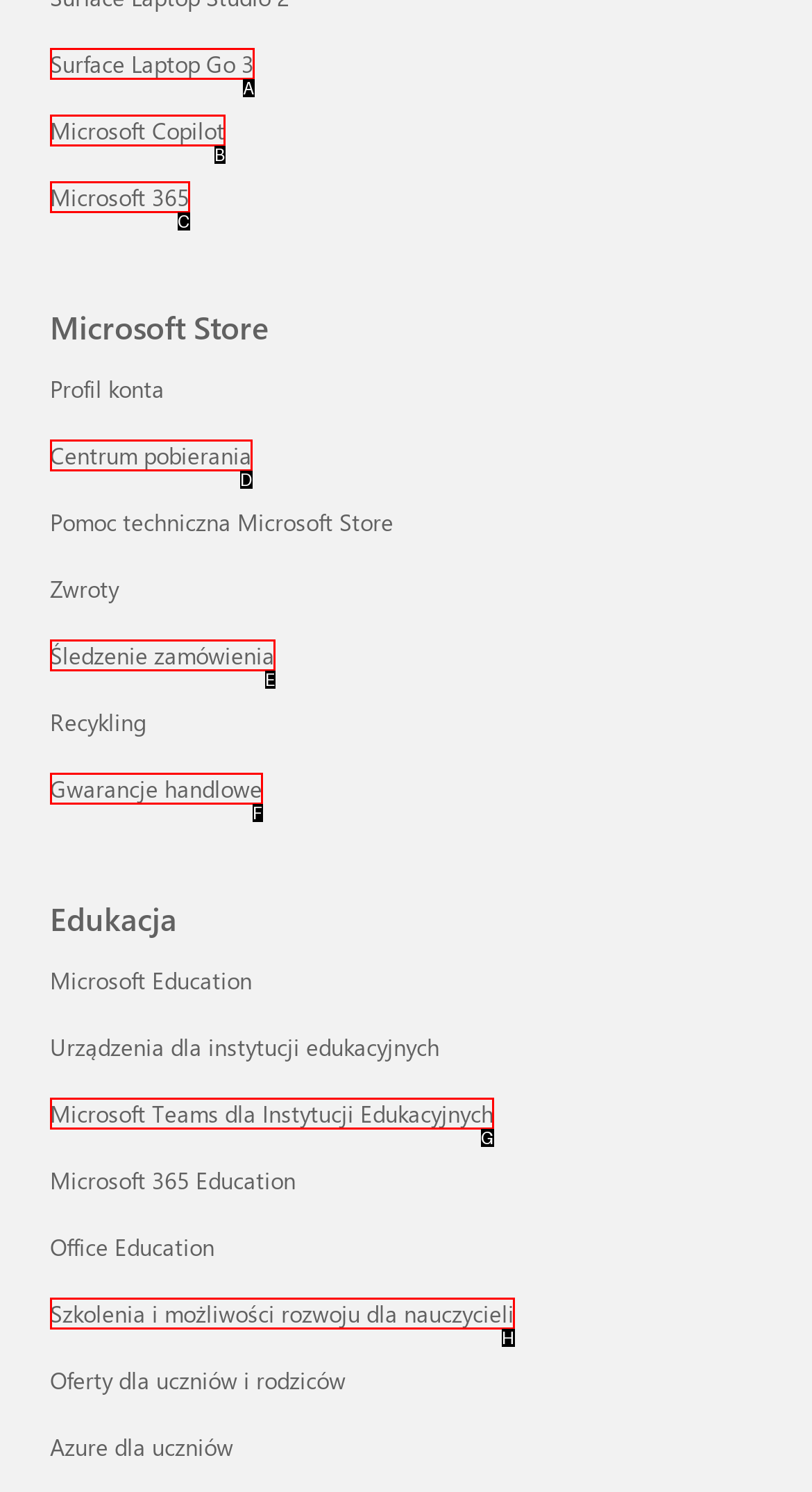Pick the HTML element that corresponds to the description: Microsoft 365
Answer with the letter of the correct option from the given choices directly.

C